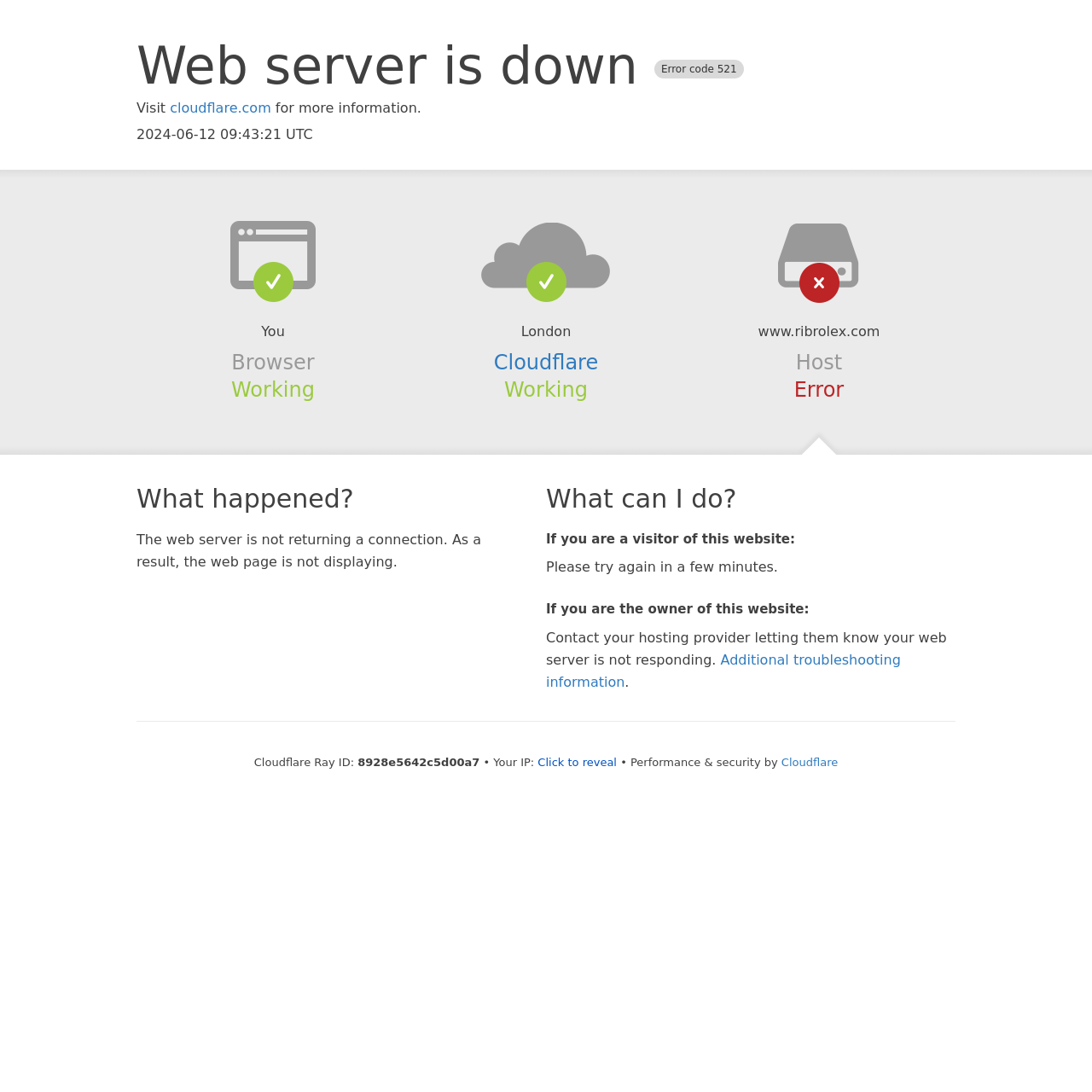What is the error code?
Please provide a single word or phrase answer based on the image.

521